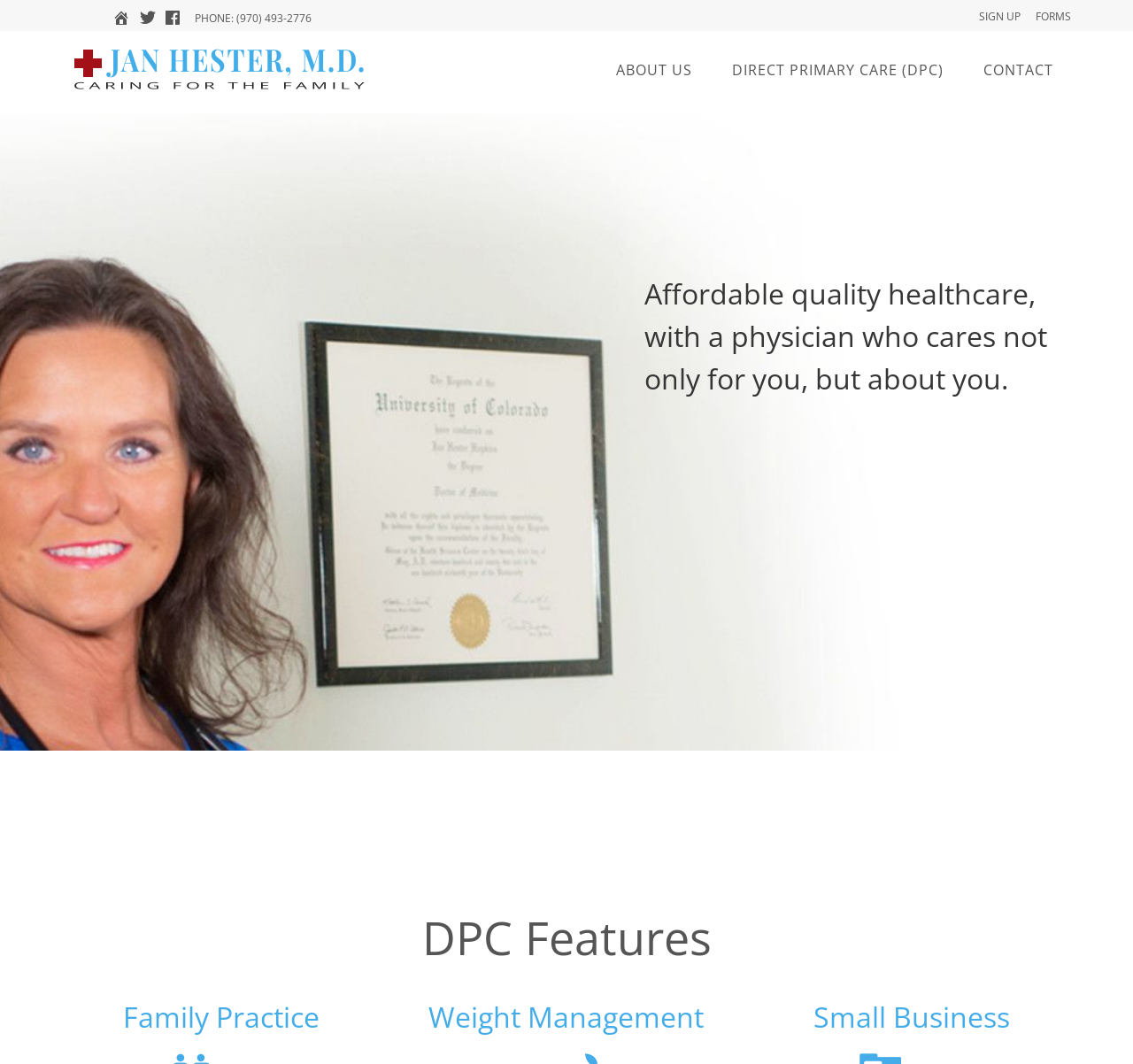Provide the text content of the webpage's main heading.

JAN HESTER, M.D.